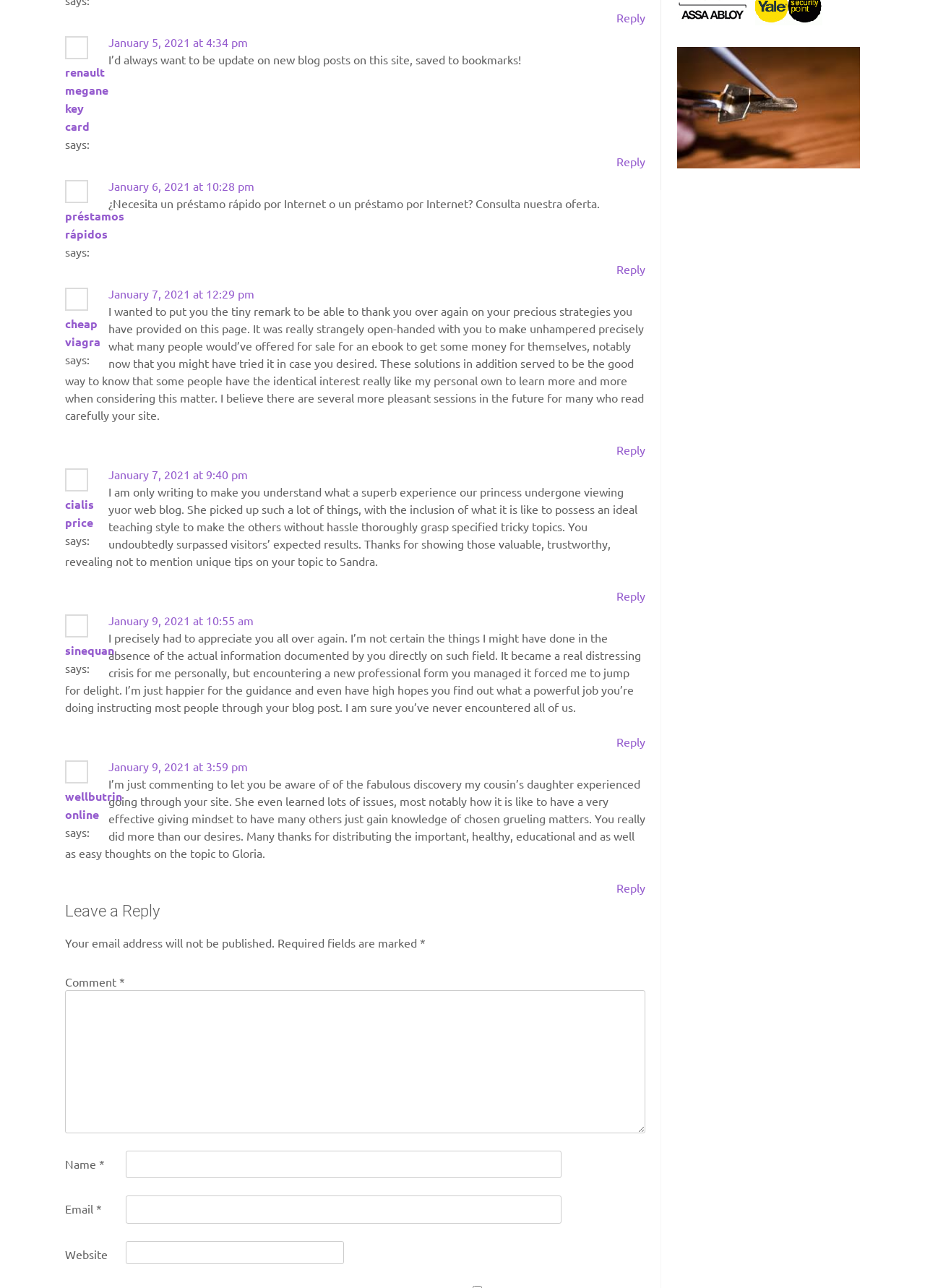Provide the bounding box coordinates of the UI element that matches the description: "wellbutrin online".

[0.07, 0.612, 0.132, 0.638]